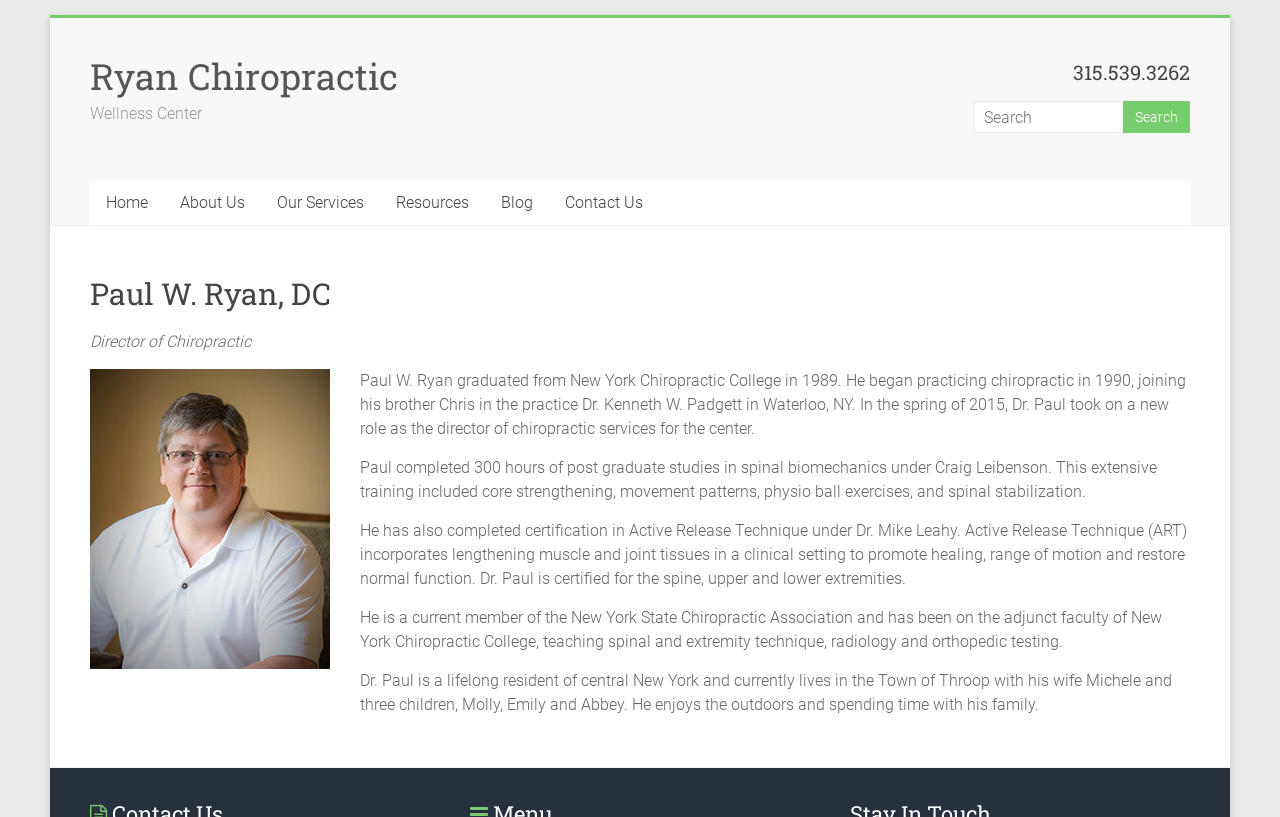What is the profession of Paul W. Ryan?
Give a one-word or short-phrase answer derived from the screenshot.

Director of Chiropractic